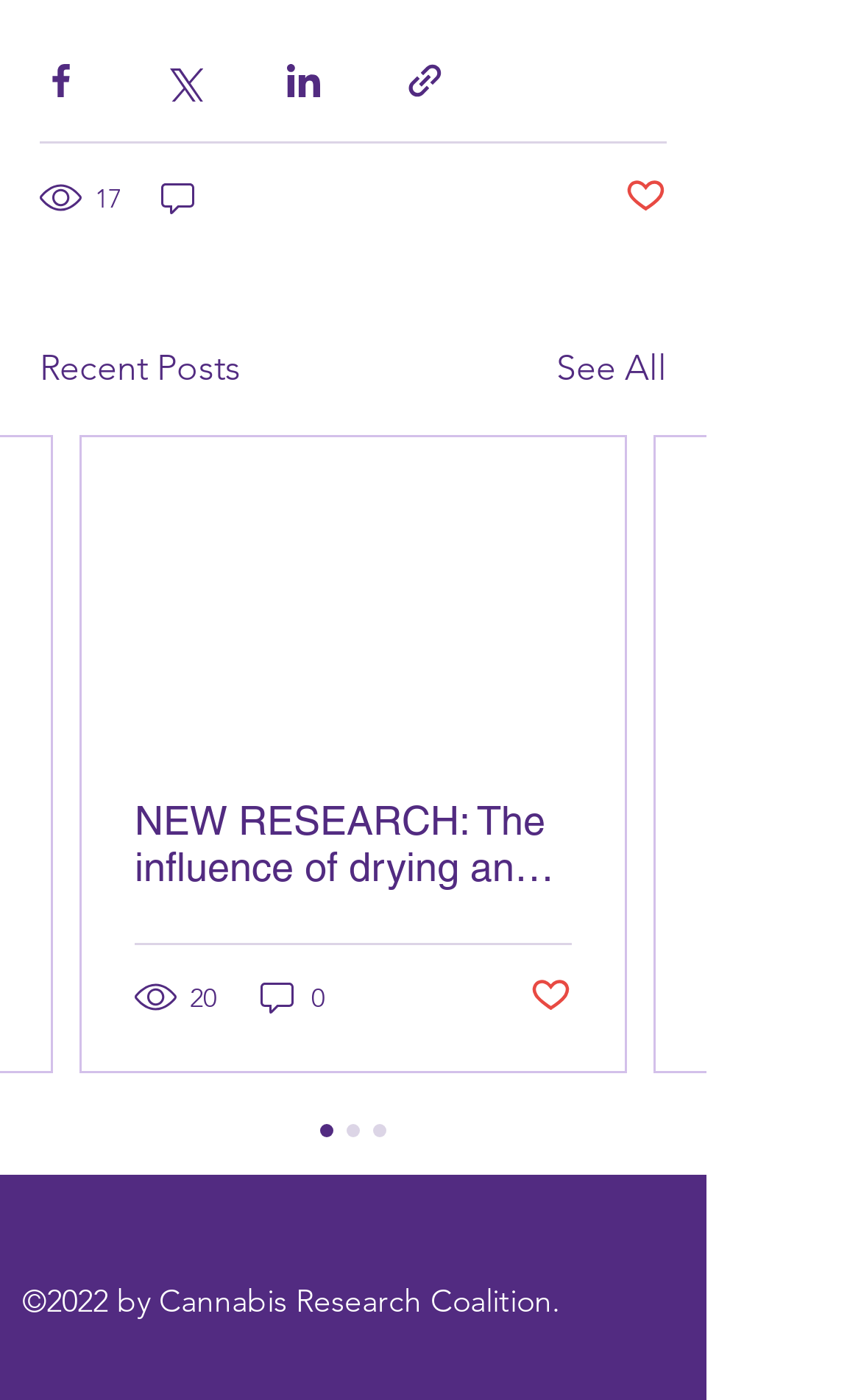Please specify the bounding box coordinates of the element that should be clicked to execute the given instruction: 'Share this page on facebook'. Ensure the coordinates are four float numbers between 0 and 1, expressed as [left, top, right, bottom].

None